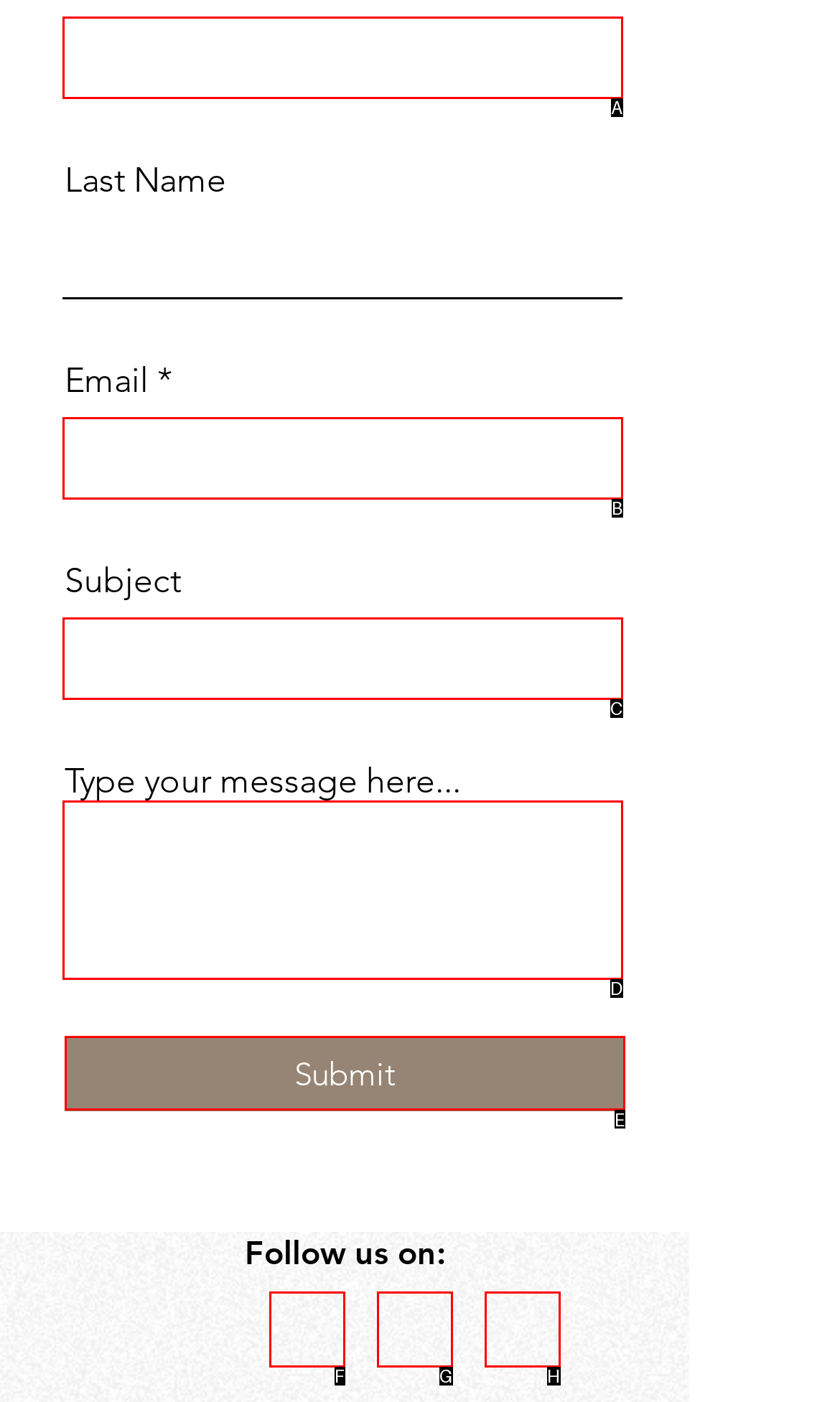Tell me which one HTML element I should click to complete the following task: Click submit Answer with the option's letter from the given choices directly.

E